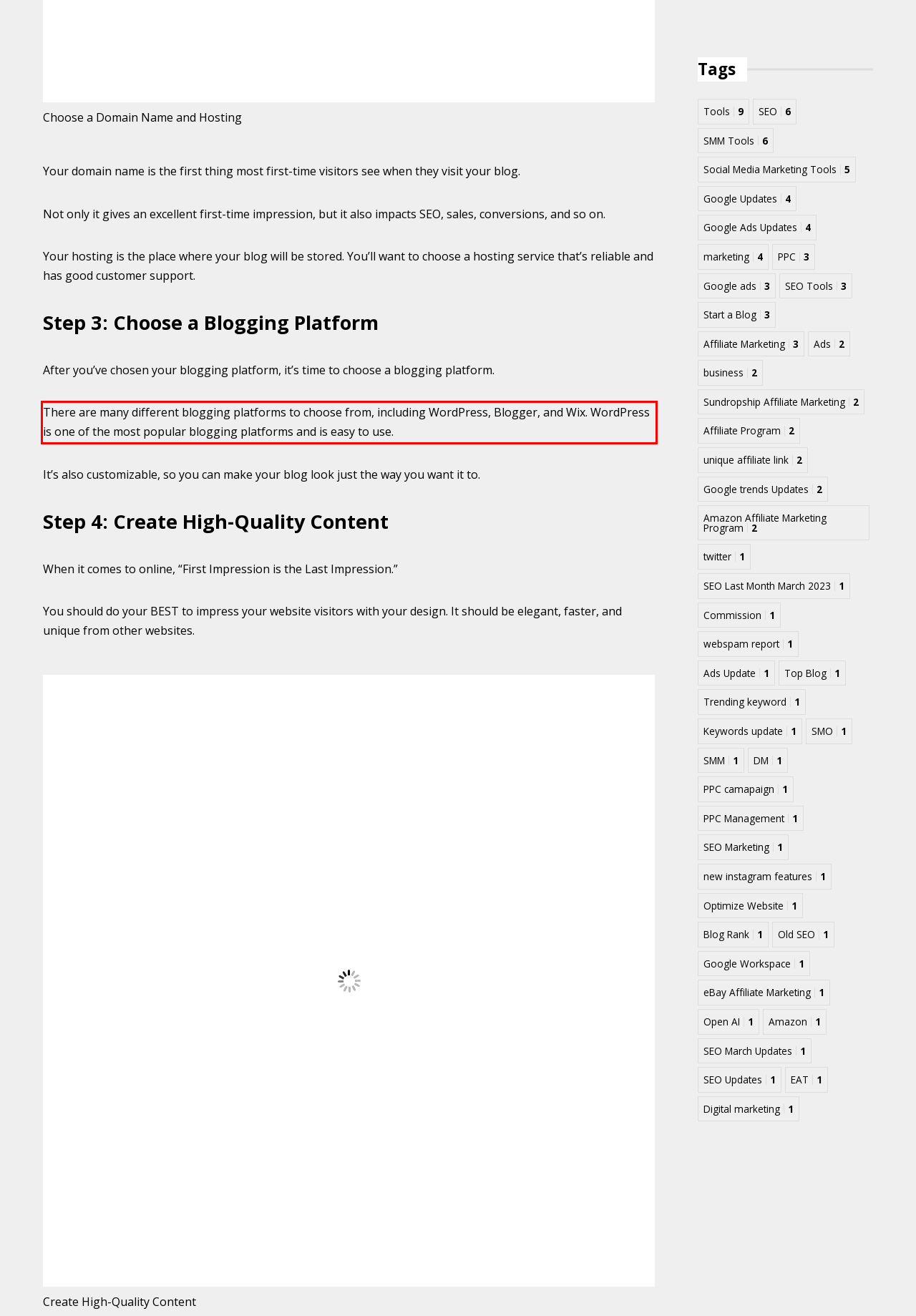Please examine the screenshot of the webpage and read the text present within the red rectangle bounding box.

There are many different blogging platforms to choose from, including WordPress, Blogger, and Wix. WordPress is one of the most popular blogging platforms and is easy to use.